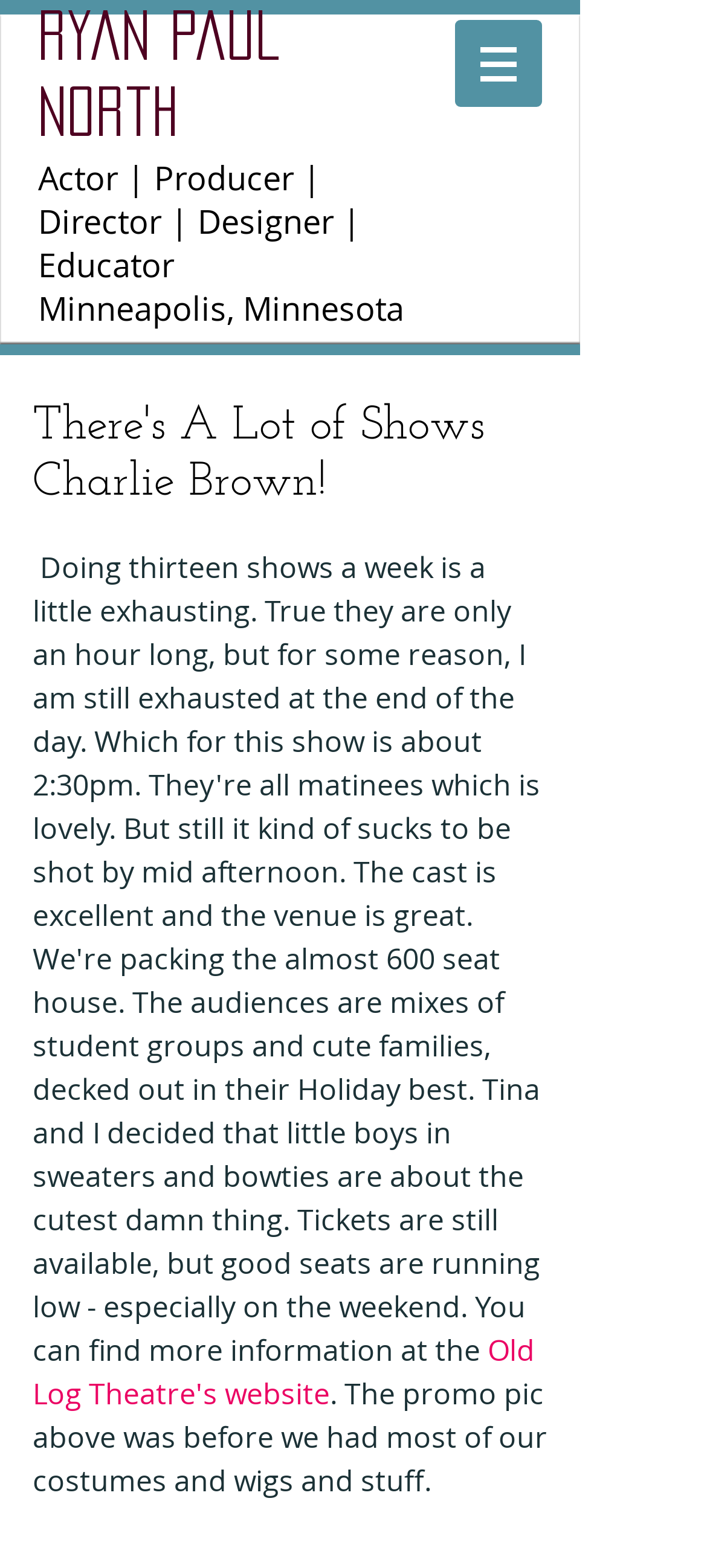What is the location of Ryan Paul North?
Based on the screenshot, provide your answer in one word or phrase.

Minneapolis, Minnesota